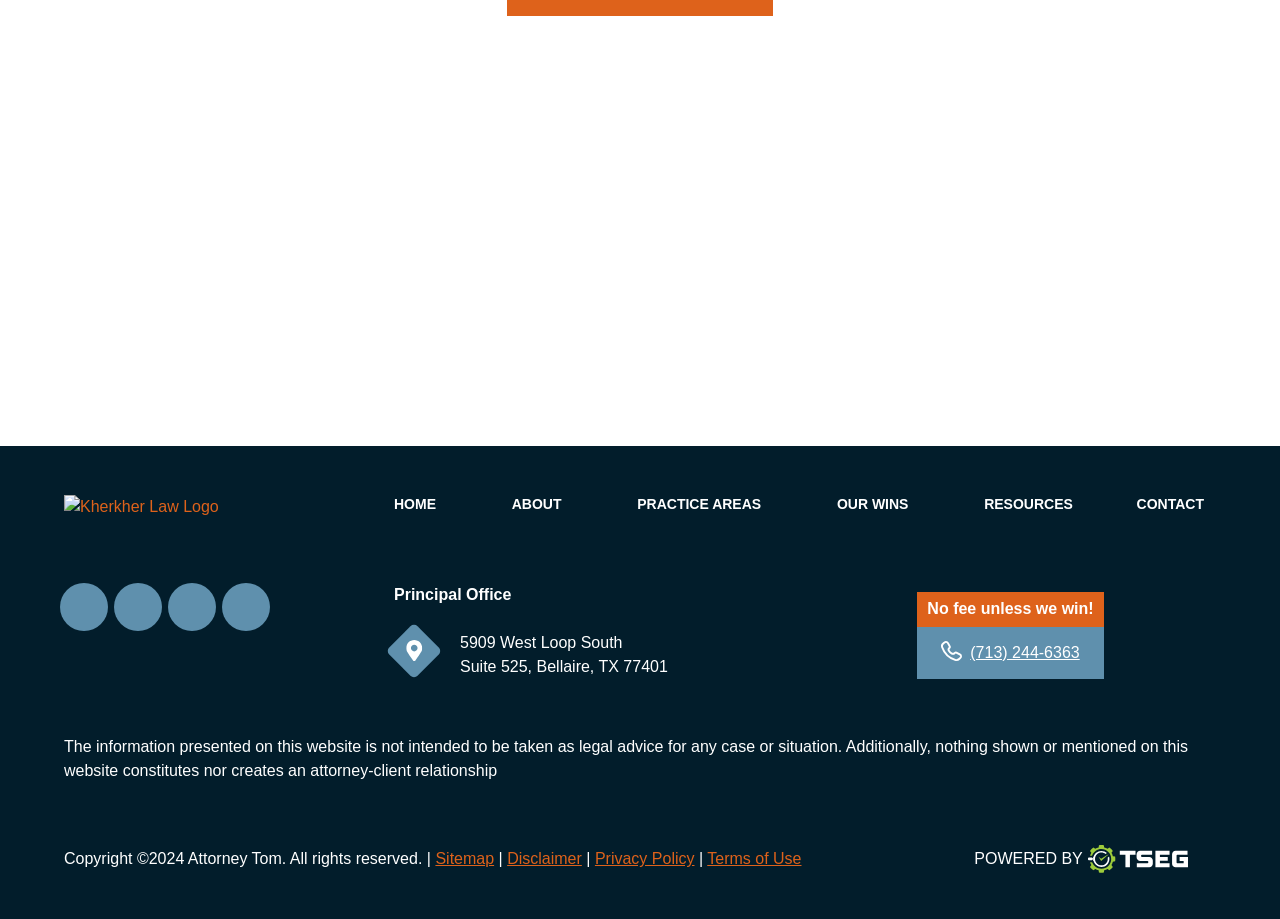Look at the image and write a detailed answer to the question: 
What is the disclaimer statement about?

I found the disclaimer statement by looking at the StaticText element with ID 130, which mentions that the information on the website is not intended to be taken as legal advice and does not constitute an attorney-client relationship.